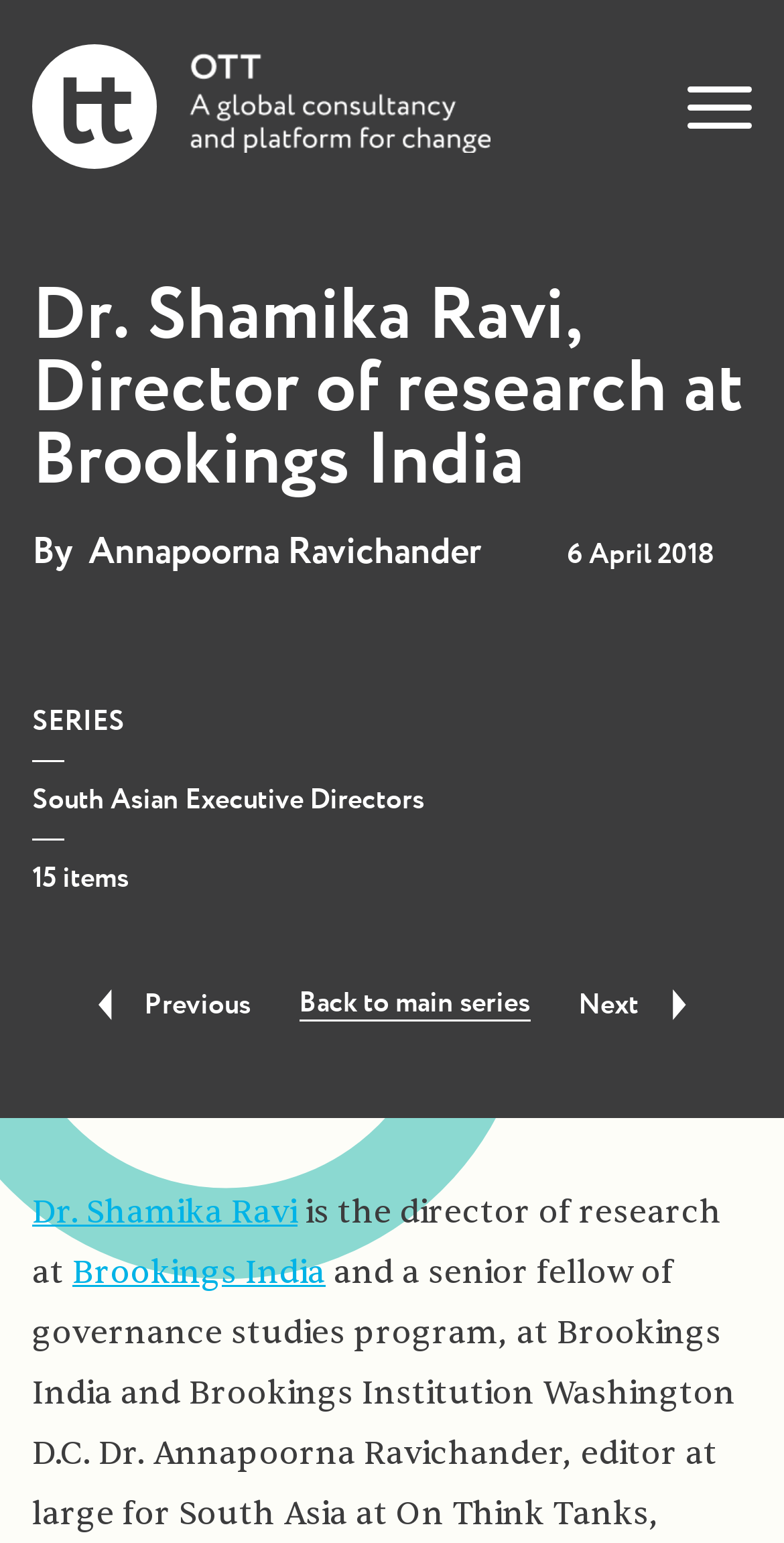From the webpage screenshot, identify the region described by Annapoorna Ravichander. Provide the bounding box coordinates as (top-left x, top-left y, bottom-right x, bottom-right y), with each value being a floating point number between 0 and 1.

[0.113, 0.344, 0.613, 0.37]